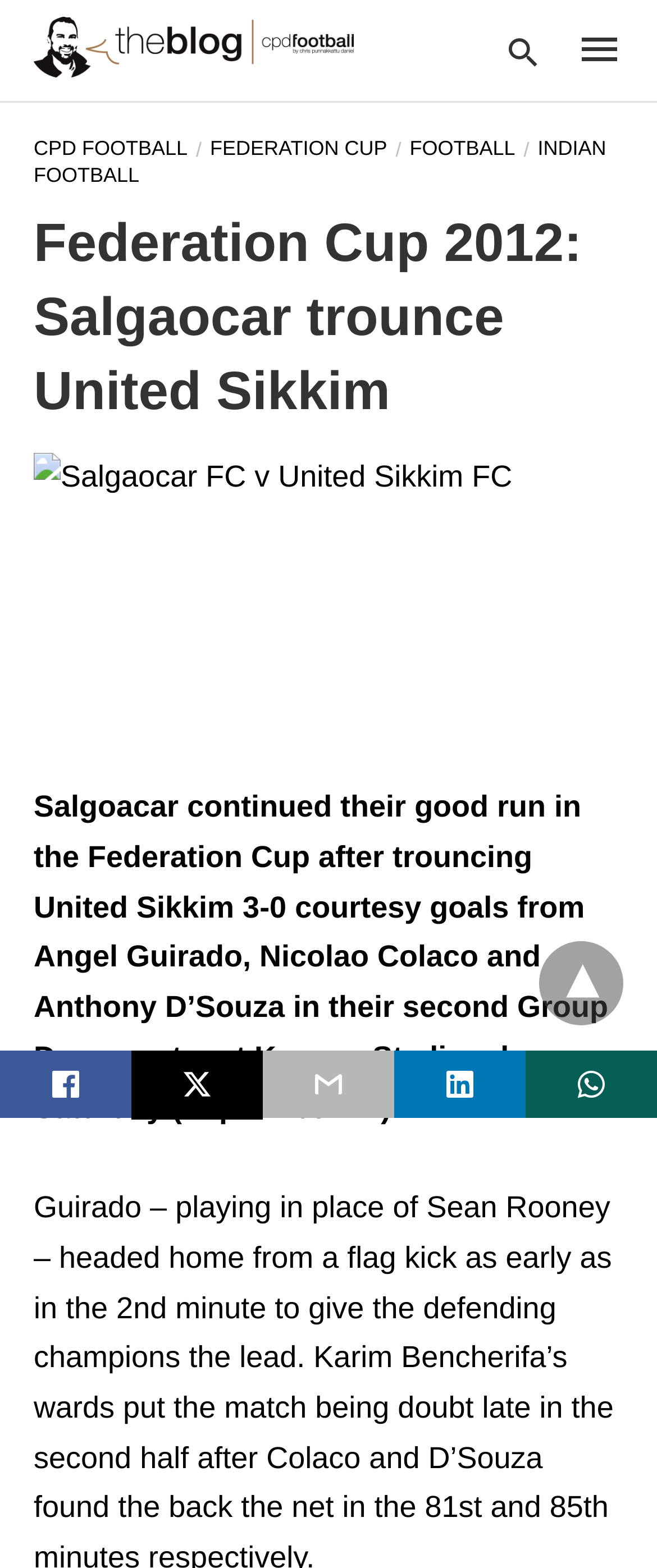Using the details in the image, give a detailed response to the question below:
How many social media sharing options are available?

The answer can be found by counting the number of link elements that contain social media sharing icons, which are four in total: twitter share, and three other icons represented by '', '', and ''.